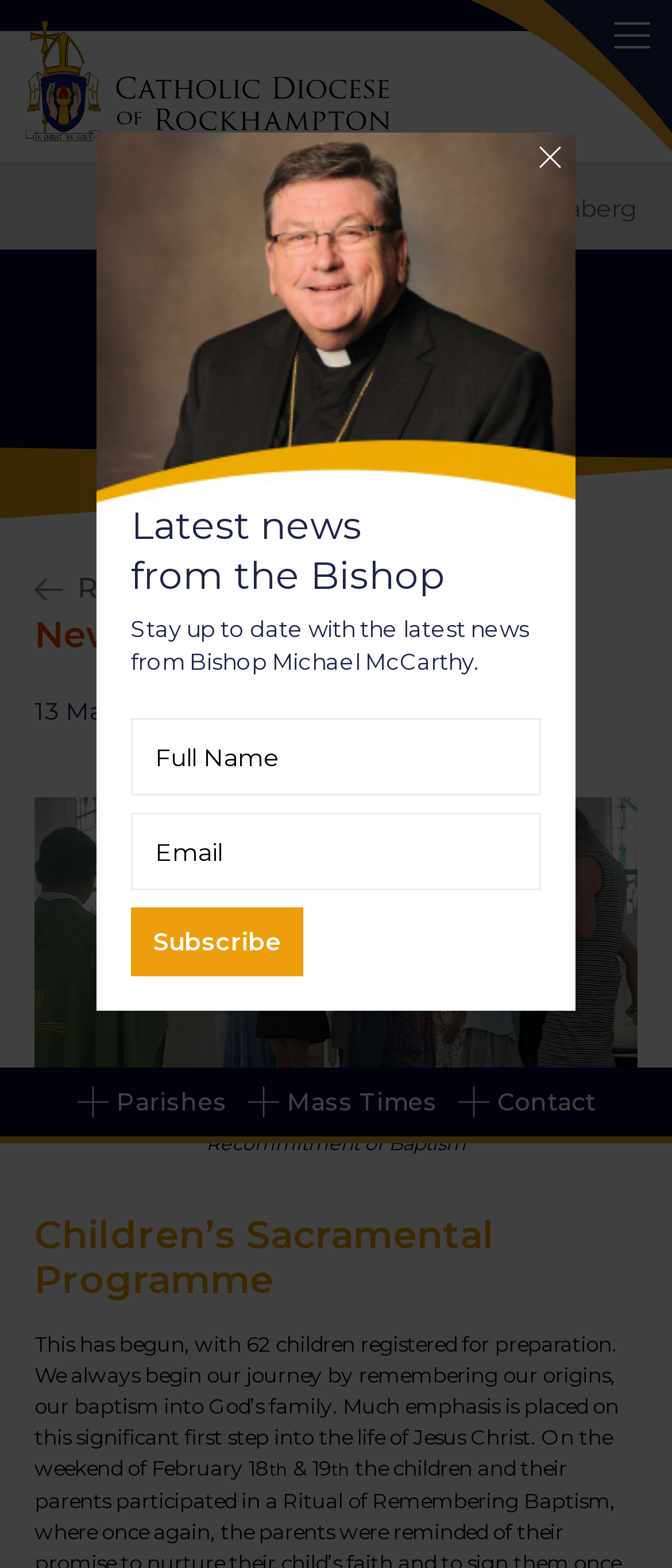Reply to the question with a brief word or phrase: What is the title of the first article?

Recommitment of Baptism